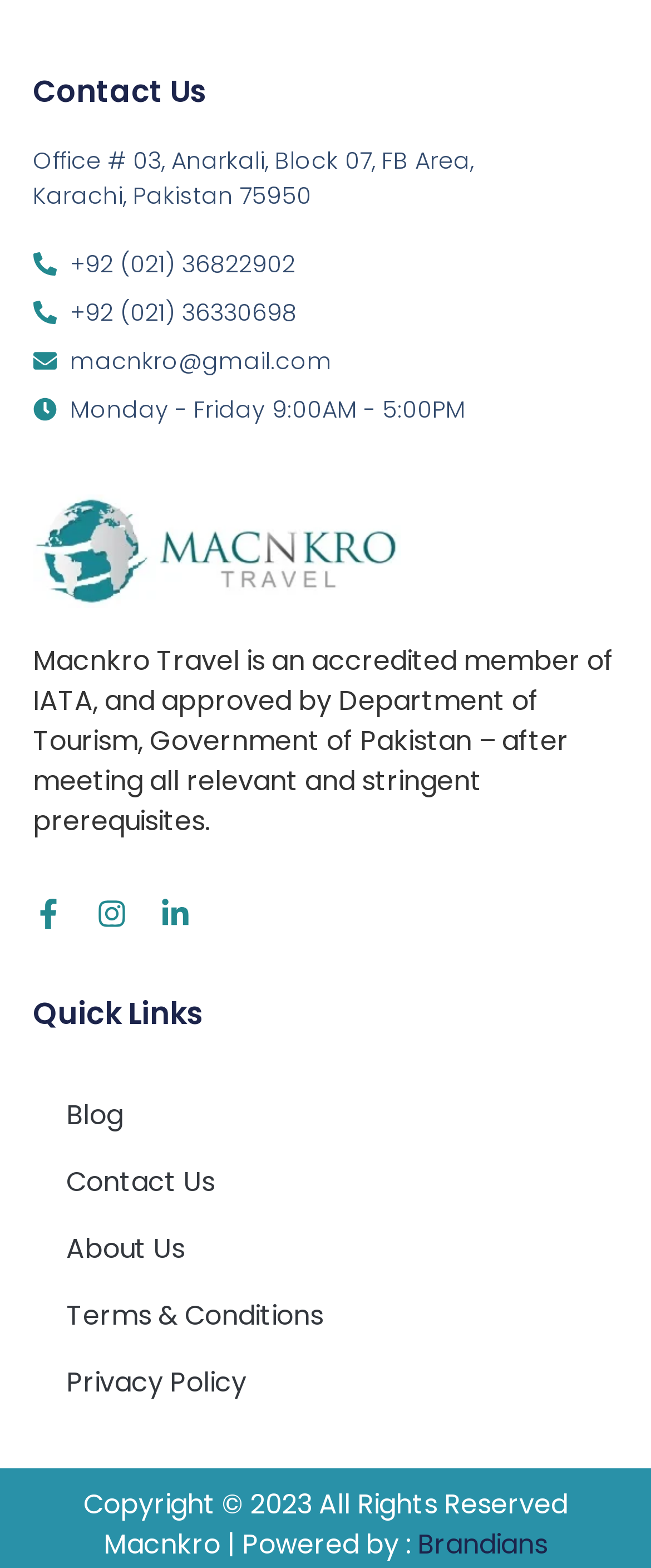Locate the bounding box coordinates of the area to click to fulfill this instruction: "Go to the about page". The bounding box should be presented as four float numbers between 0 and 1, in the order [left, top, right, bottom].

None